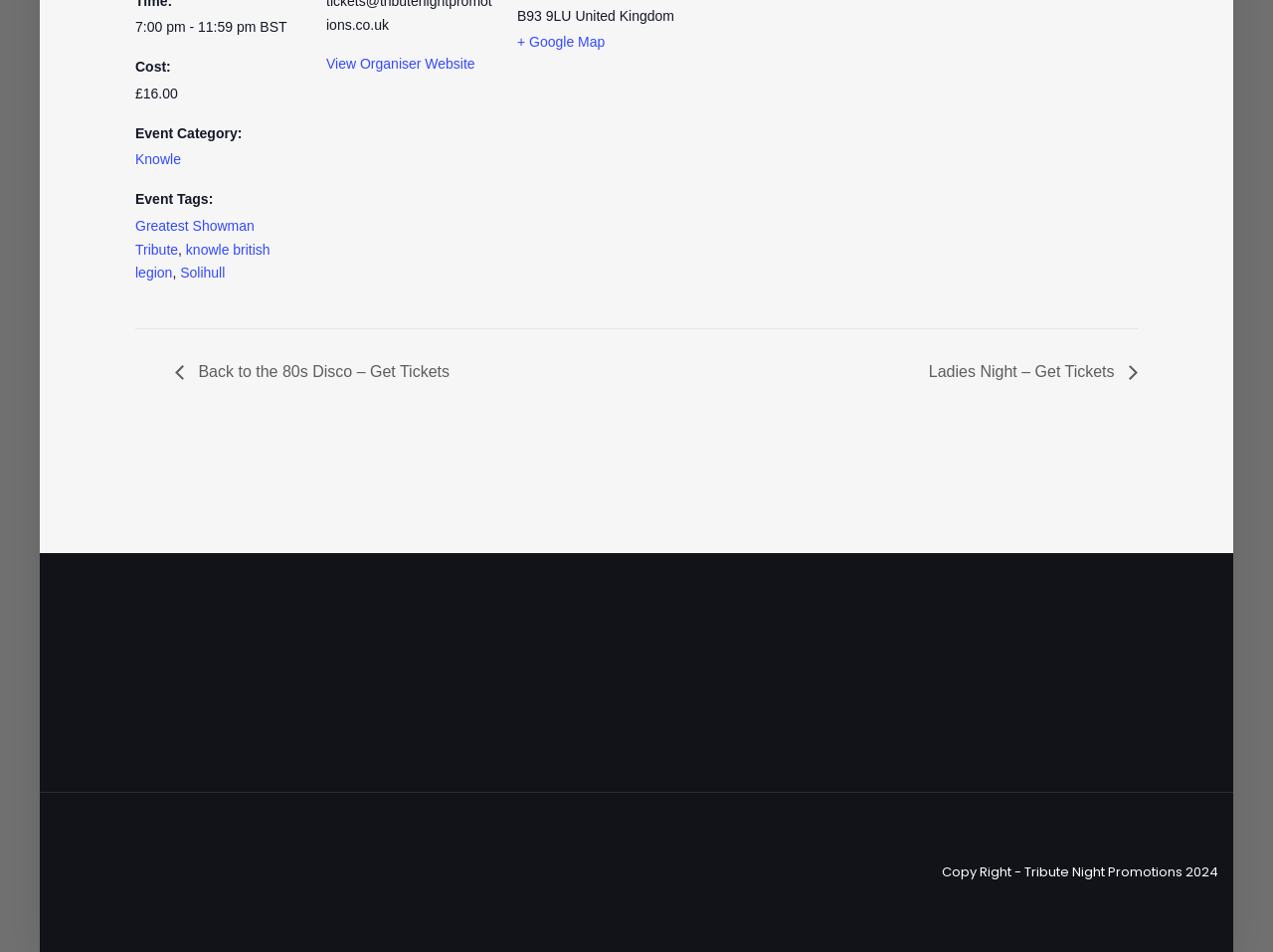Respond to the question with just a single word or phrase: 
What is the location of the event?

B93 9LU, United Kingdom